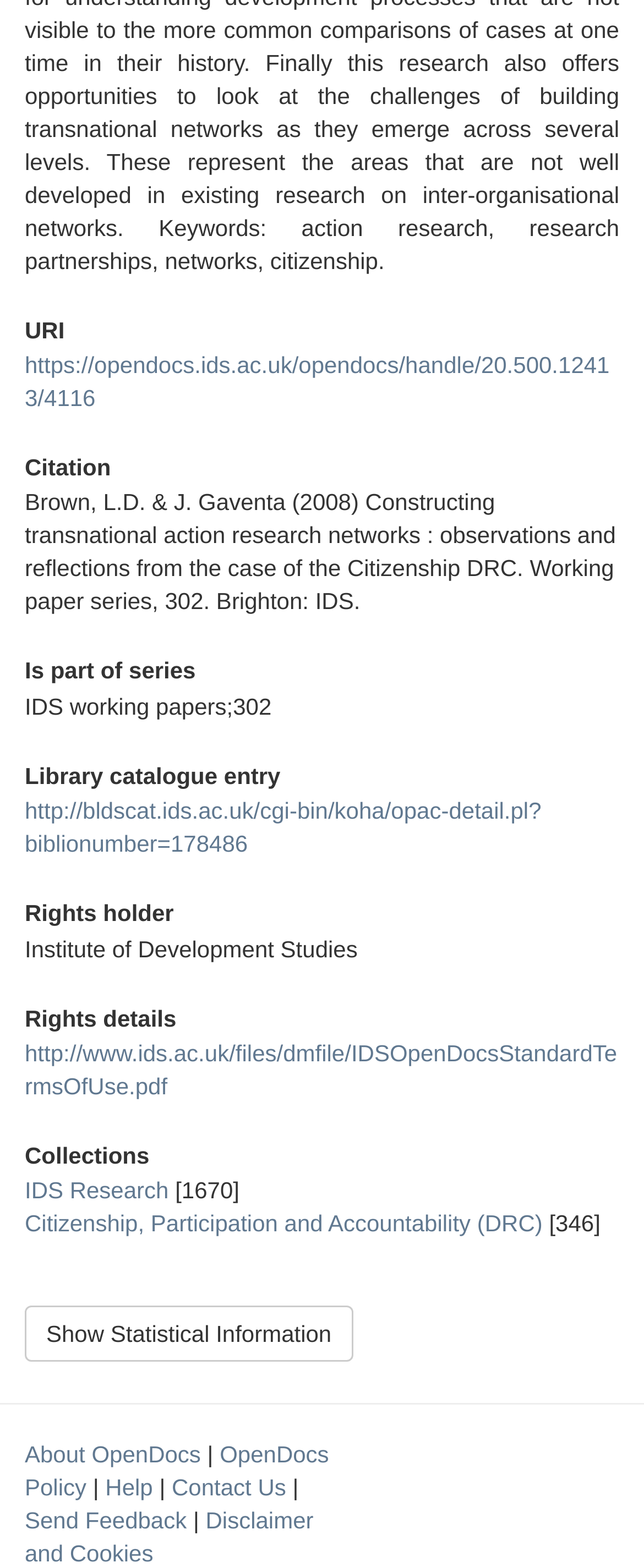Please identify the bounding box coordinates of the element I should click to complete this instruction: 'Explore the IDS Research collection'. The coordinates should be given as four float numbers between 0 and 1, like this: [left, top, right, bottom].

[0.038, 0.751, 0.262, 0.768]